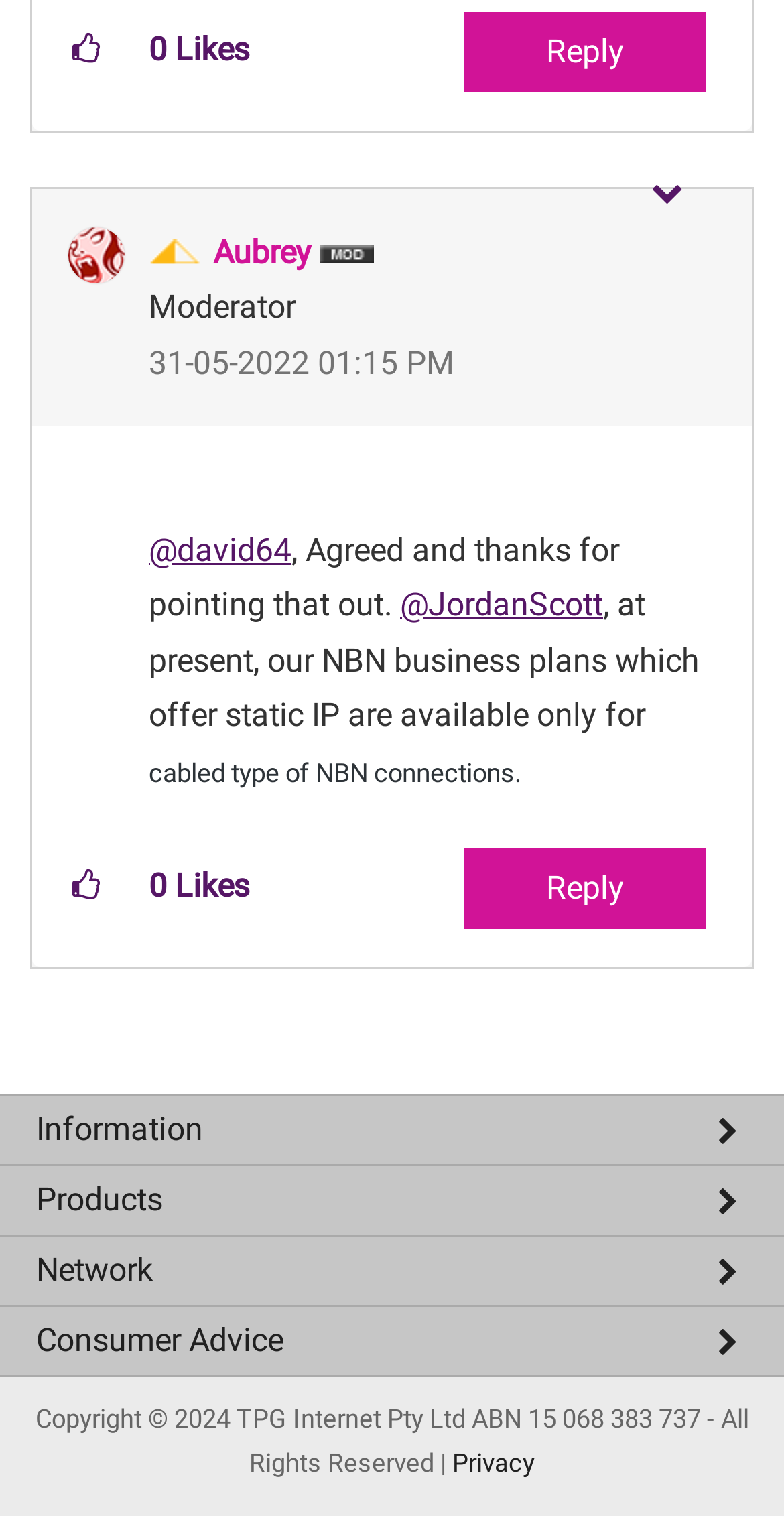What is the total number of kudos this post has received?
Look at the image and provide a short answer using one word or a phrase.

0